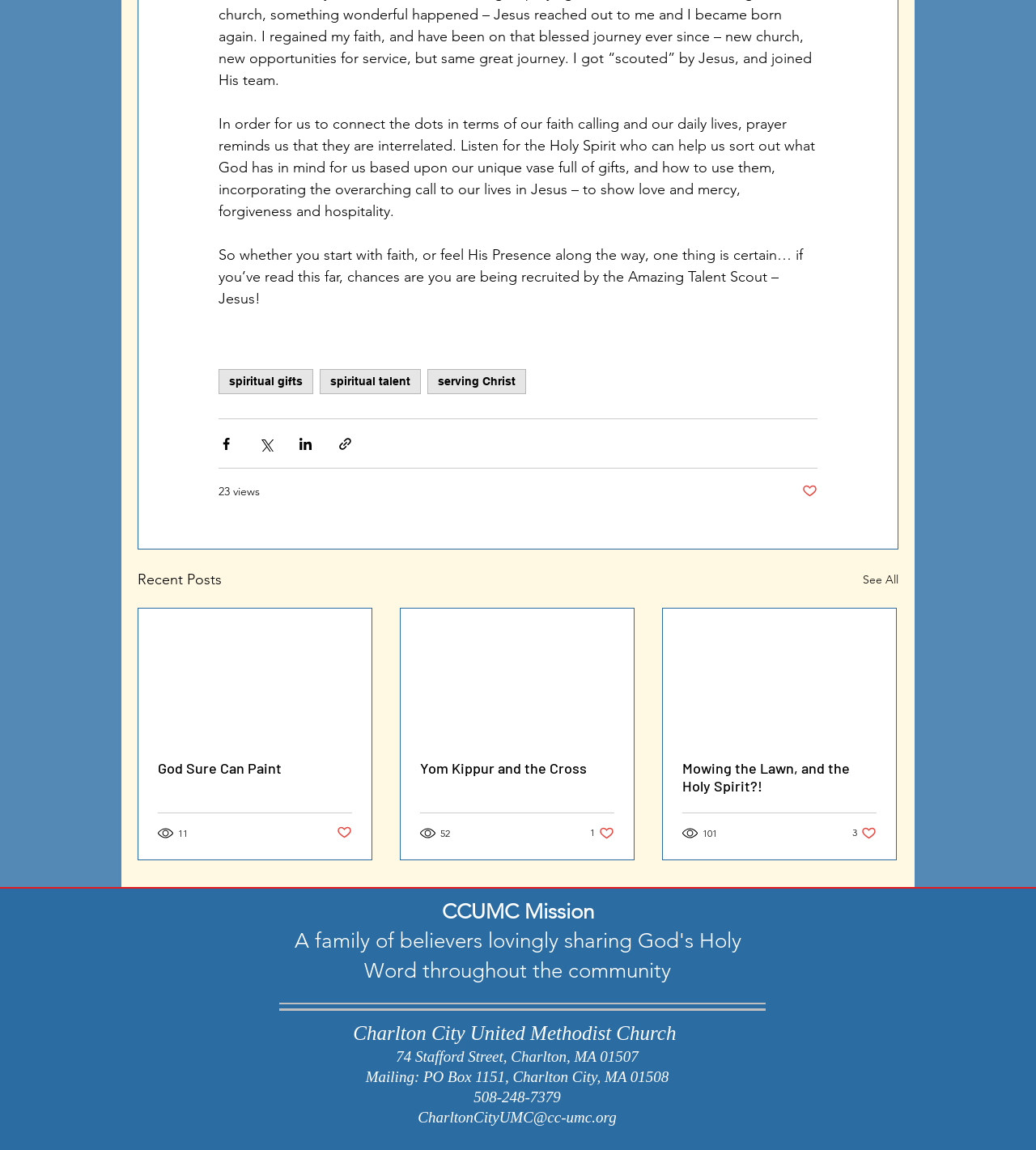What is the purpose of the buttons with social media icons?
Based on the image, provide your answer in one word or phrase.

Share content